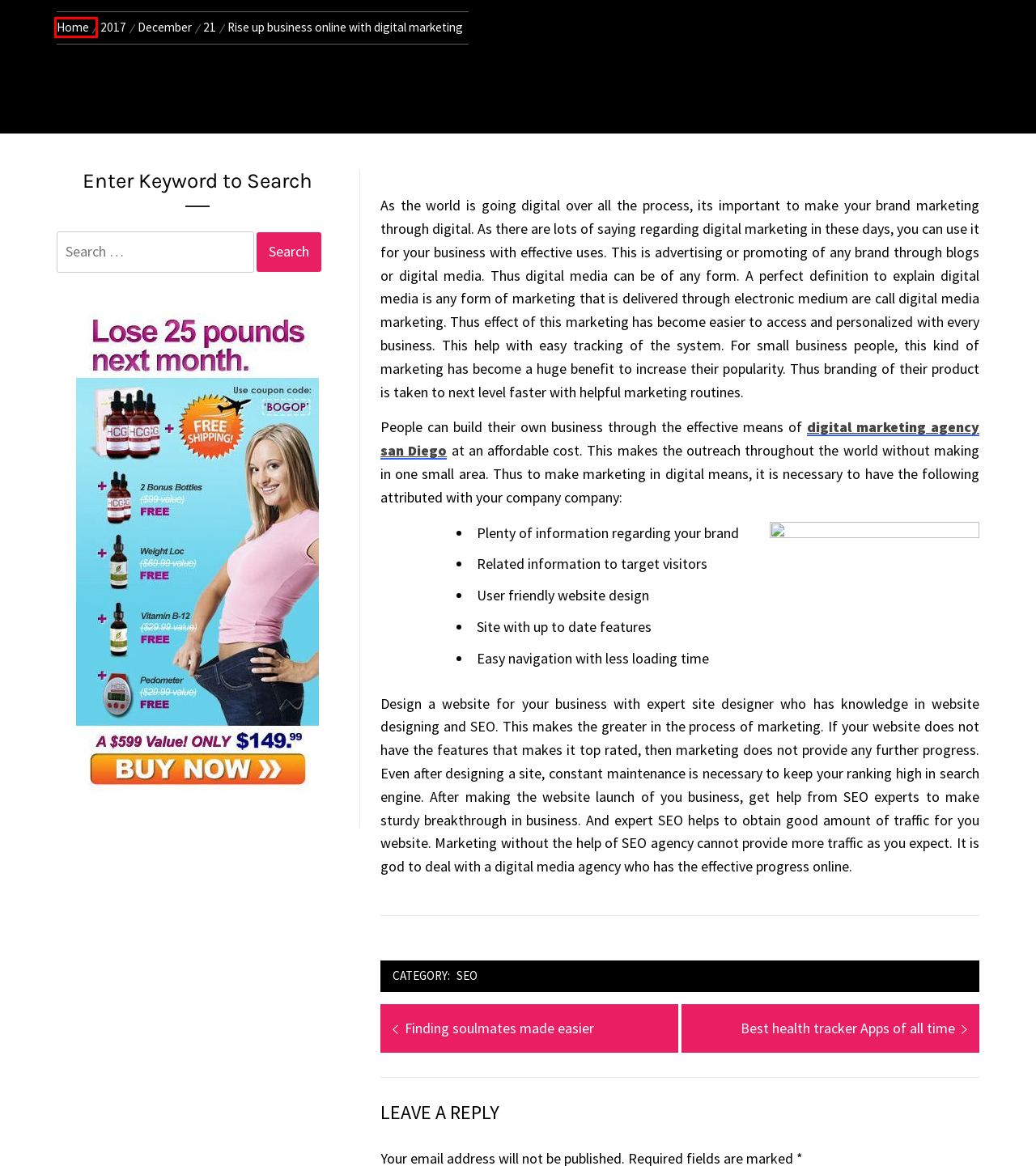You have a screenshot of a webpage with a red bounding box around an element. Identify the webpage description that best fits the new page that appears after clicking the selected element in the red bounding box. Here are the candidates:
A. SEO Archives - Gay Travellers Network
B. December 2017 - Gay Travellers Network
C. 2017 - Gay Travellers Network
D. Health Archives - Gay Travellers Network
E. #1 | Digital Marketing Agency San Diego | Klicker
F. Finding soulmates made easier - Gay Travellers Network
G. Best health tracker Apps of all time - Gay Travellers Network
H. Gay Travellers Network - Information about blogging

H